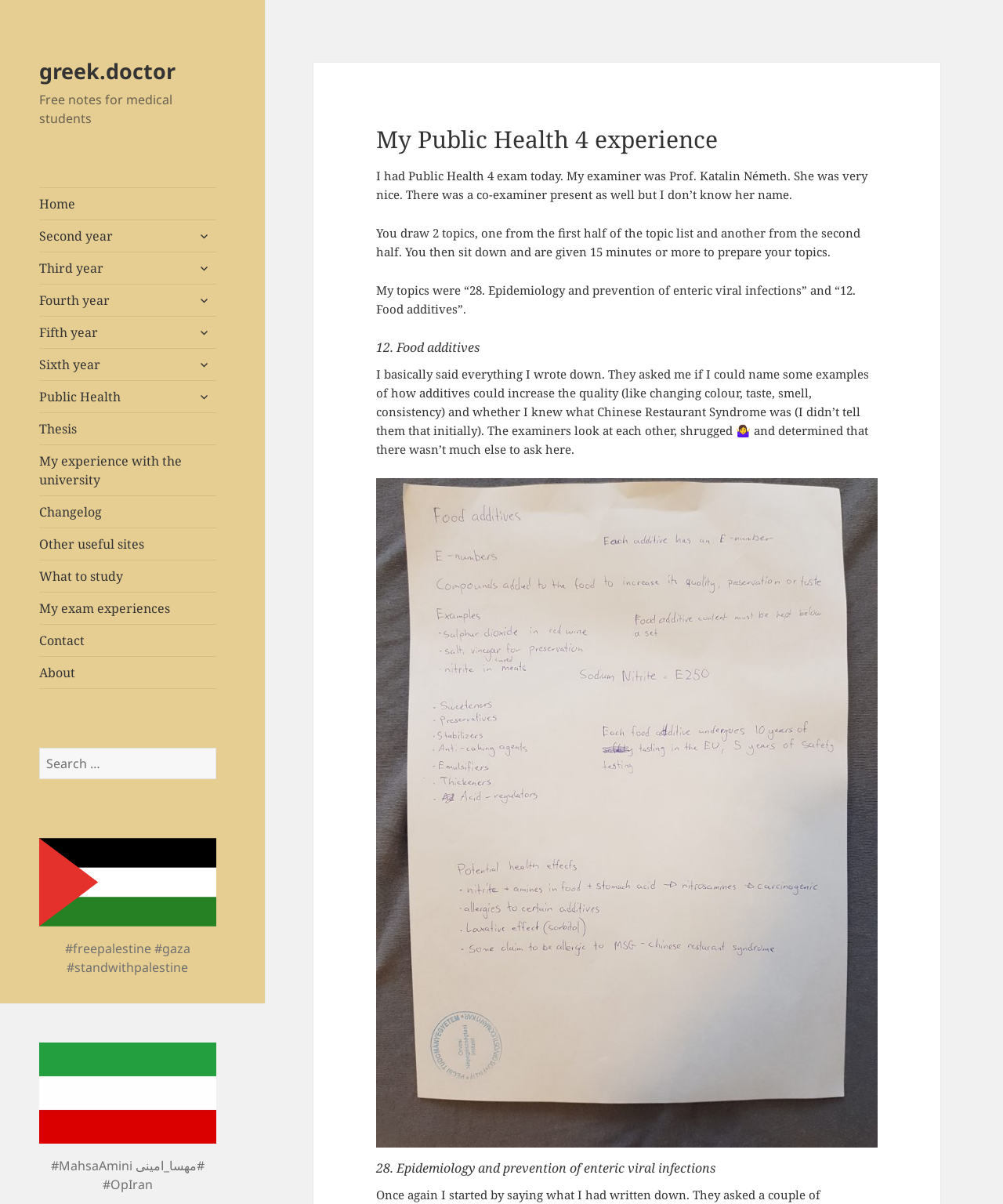What is the purpose of the links on the left side of the webpage?
Can you provide a detailed and comprehensive answer to the question?

The links on the left side of the webpage appear to be a navigation menu, allowing users to quickly access different sections of the website, such as 'Home', 'Second year', 'Third year', and so on. This suggests that the website is organized into different sections or categories, and the links provide a way to navigate between them.